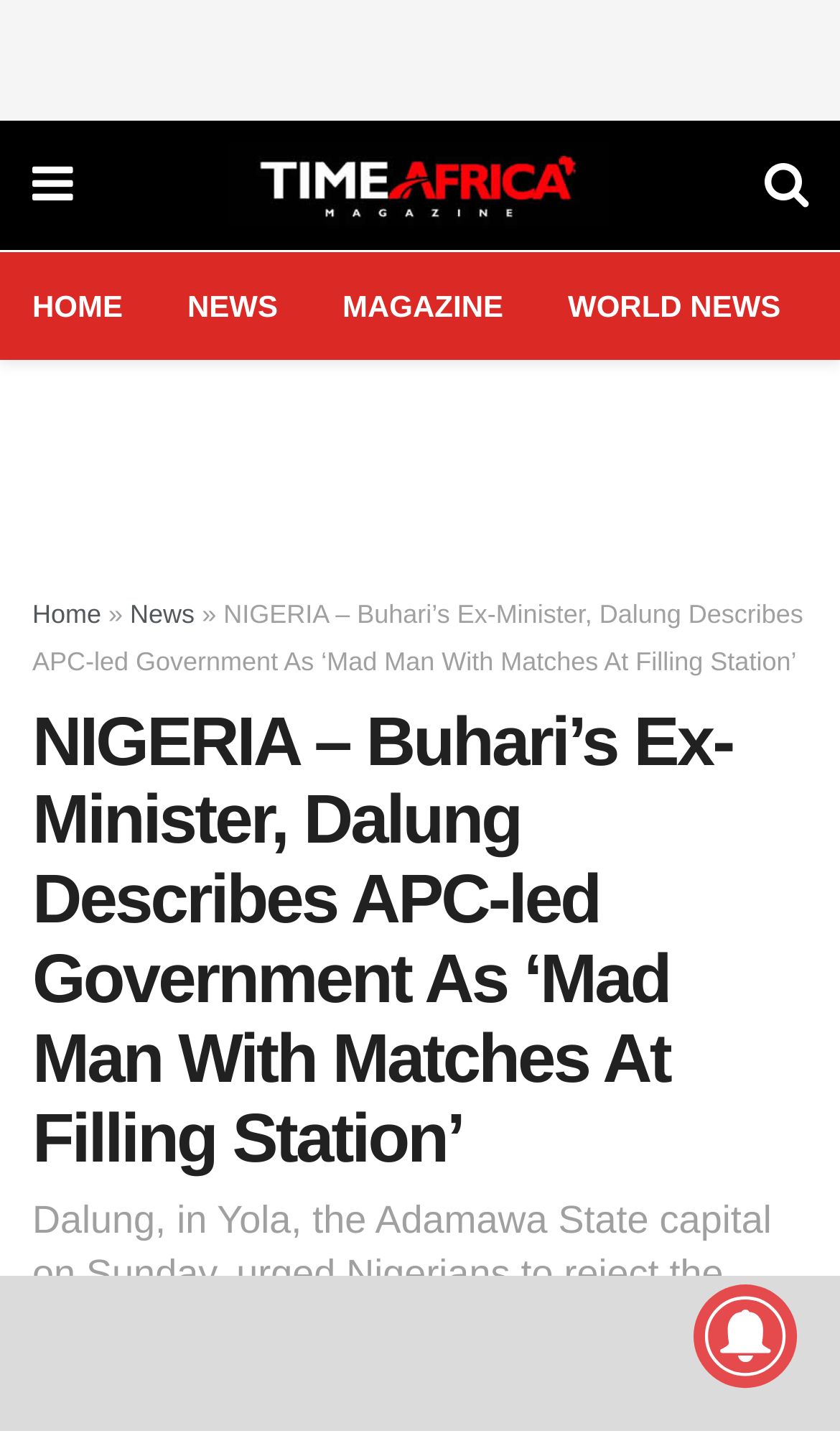Using the format (top-left x, top-left y, bottom-right x, bottom-right y), and given the element description, identify the bounding box coordinates within the screenshot: Magazine

[0.408, 0.202, 0.599, 0.226]